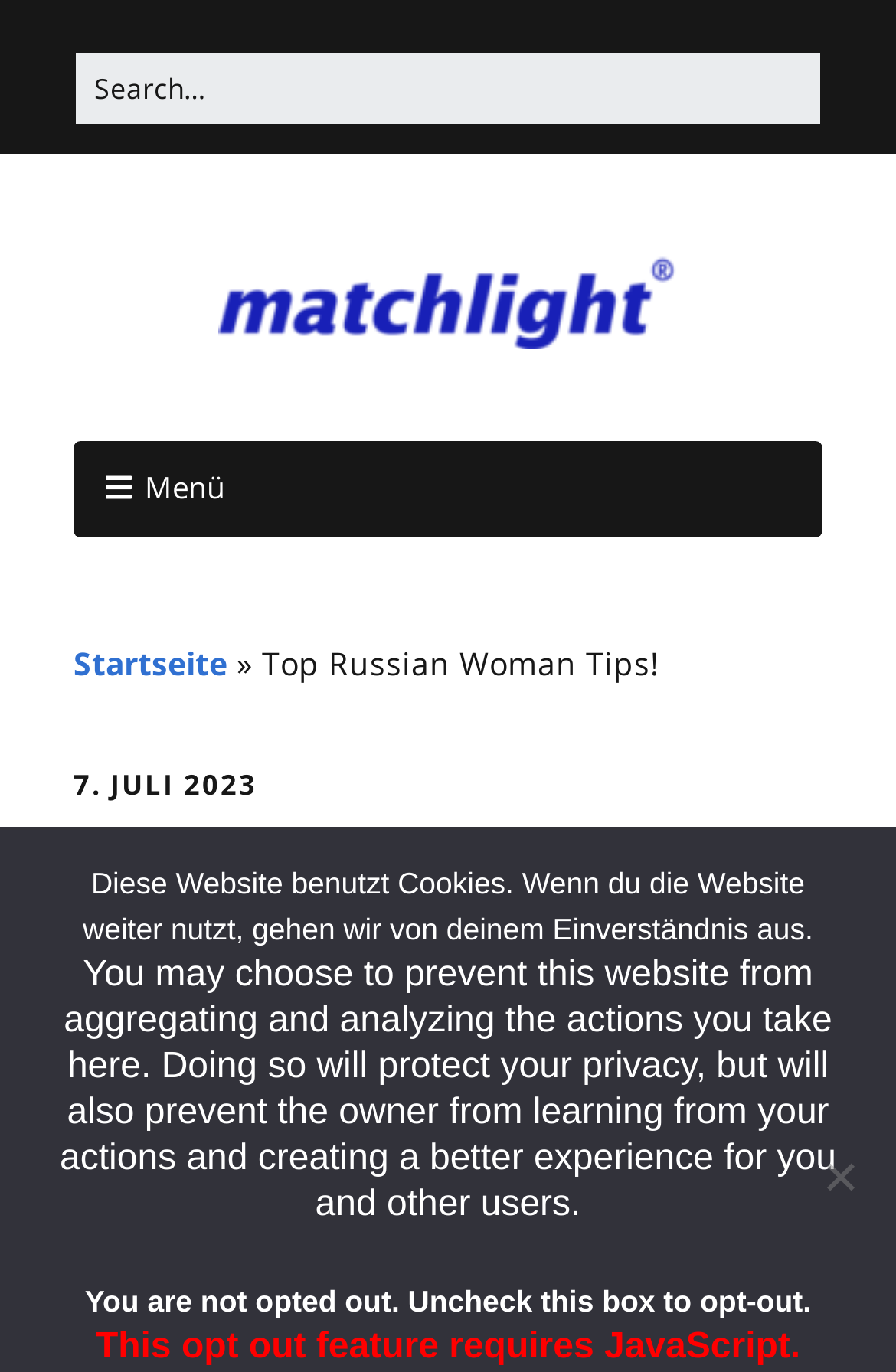Respond with a single word or phrase to the following question:
What is the purpose of the search box?

Search for: